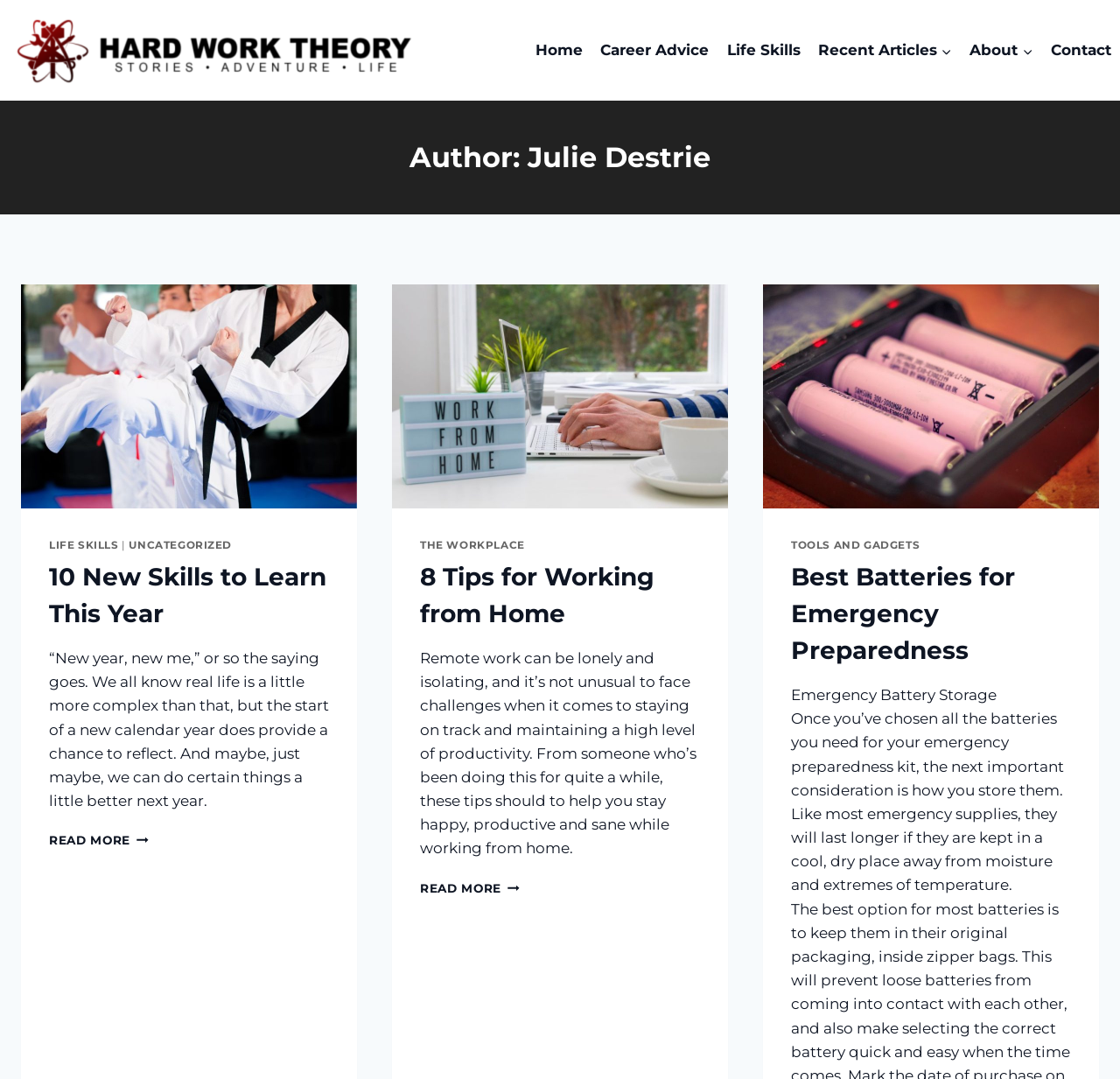Can you provide the bounding box coordinates for the element that should be clicked to implement the instruction: "Read the article '10 New Skills to Learn This Year'"?

[0.019, 0.264, 0.319, 0.471]